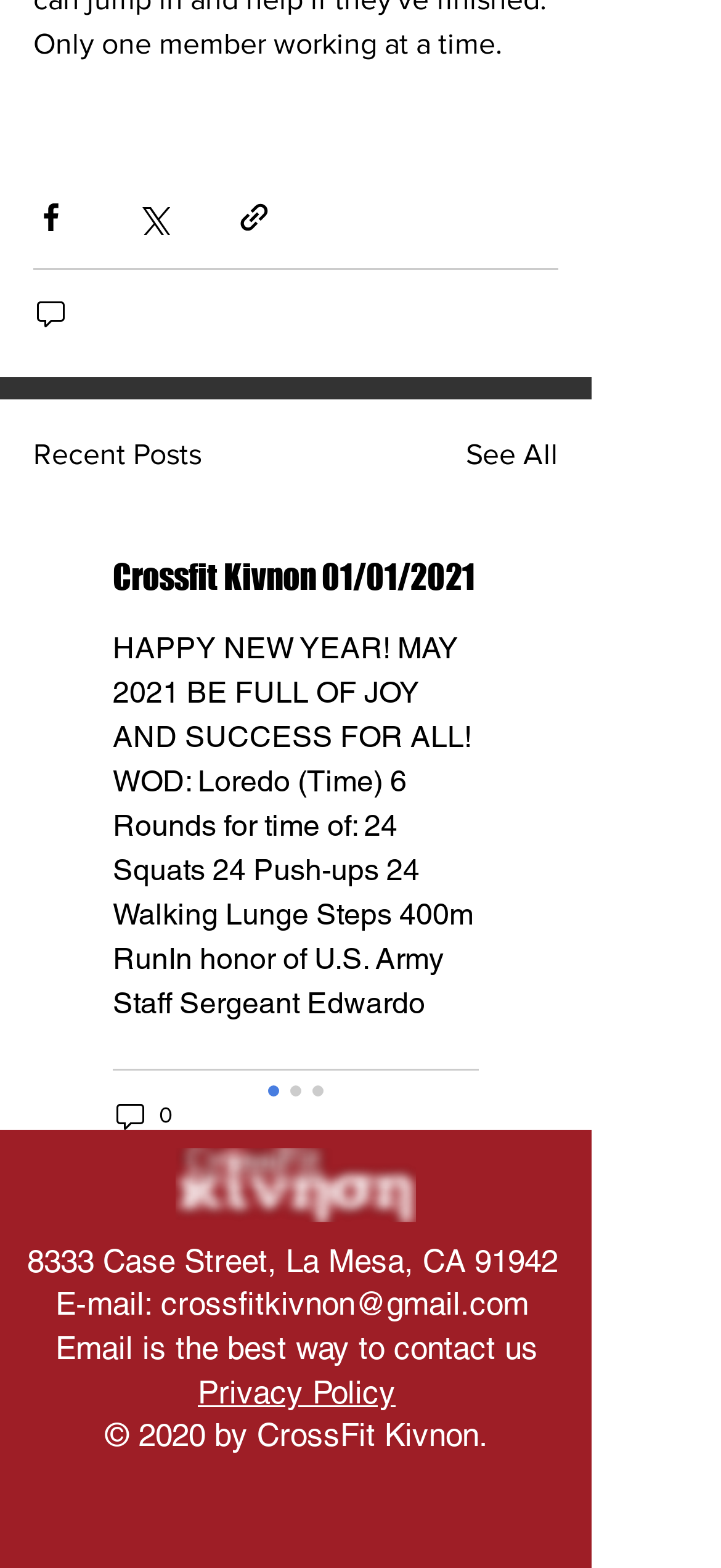What is the copyright year of CrossFit Kivnon?
Give a comprehensive and detailed explanation for the question.

I found the copyright year by looking at the StaticText element with the bounding box coordinates [0.146, 0.903, 0.677, 0.927], which contains the text '© 2020 by CrossFit Kivnon'.